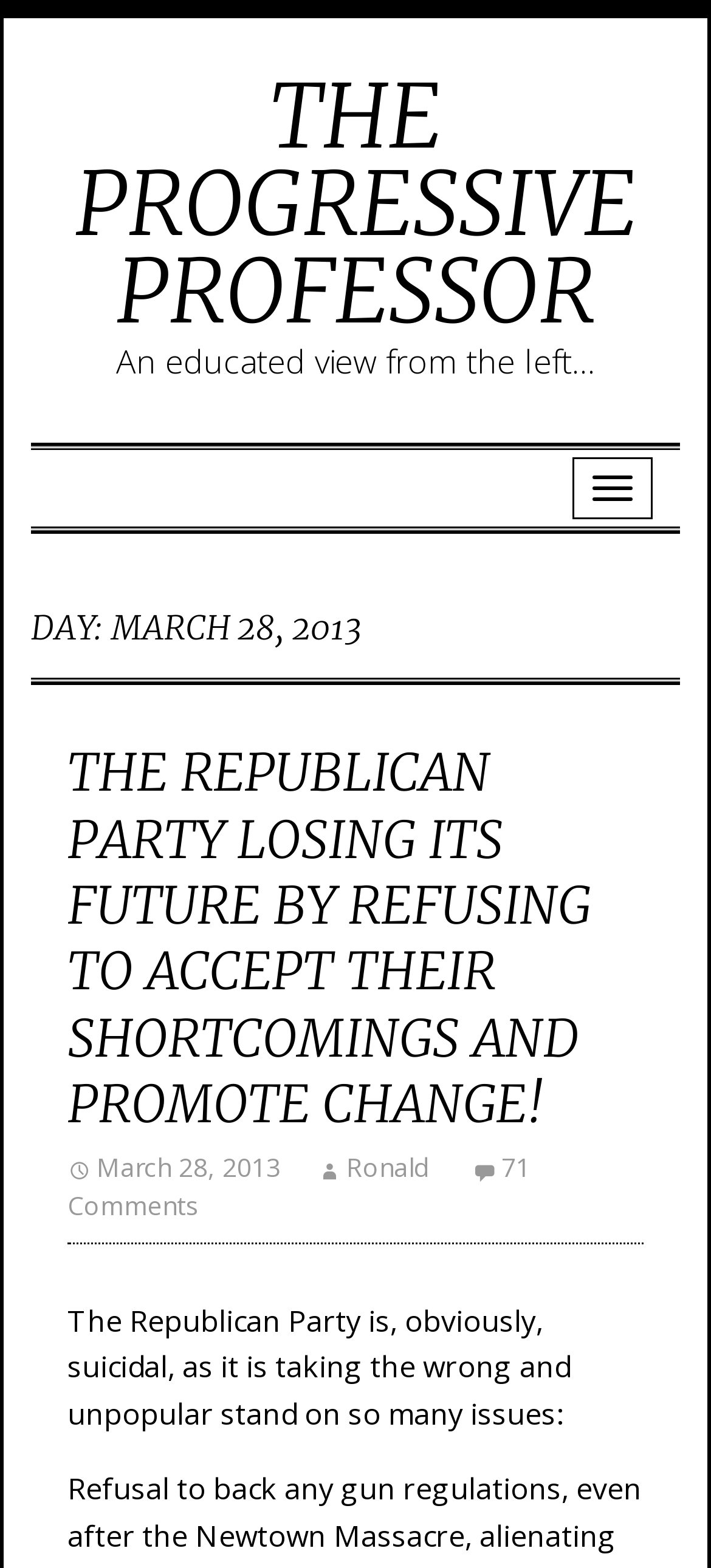Please find and generate the text of the main header of the webpage.

DAY: MARCH 28, 2013